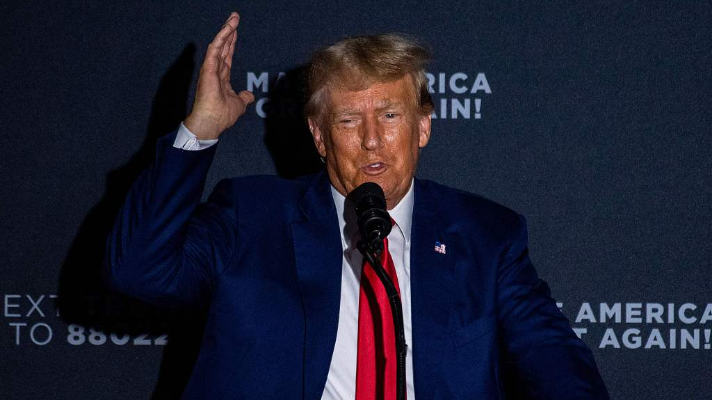Describe every detail you can see in the image.

In this image, Donald Trump is seen speaking passionately at an event, gesturing with his right hand raised as he addresses the audience. He is wearing a dark suit with a bright red tie, and his distinctive hairstyle is prominently visible. The setting appears to be a stage with a backdrop featuring the phrase "MAKE AMERICA GREAT AGAIN!" in bold white text, emphasizing the rally's theme. The lighting highlights his facial expression, conveying determination and intensity as he engages with supporters, possibly discussing recent legal challenges or political issues.